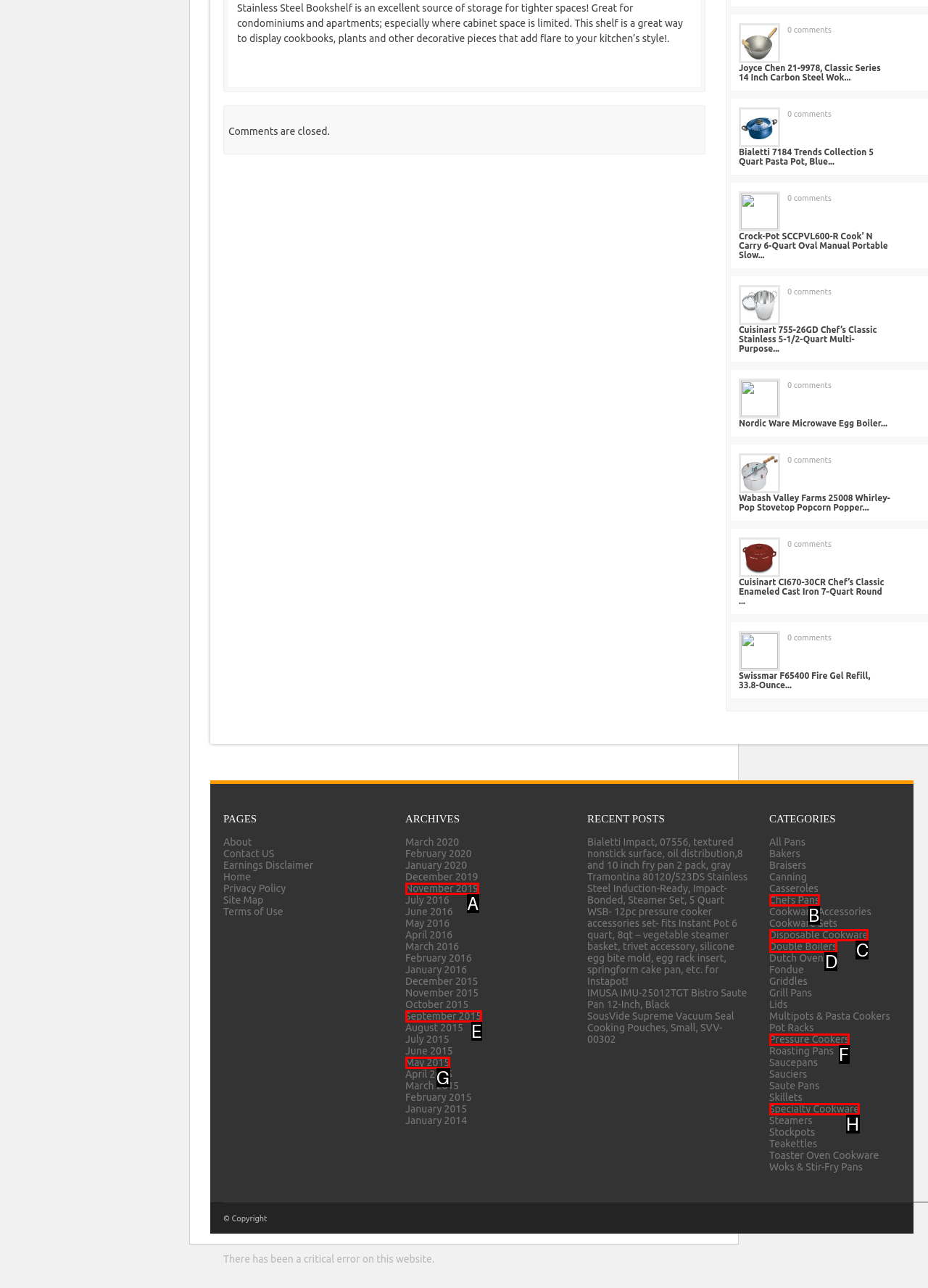Choose the letter of the UI element that aligns with the following description: November 2019
State your answer as the letter from the listed options.

A